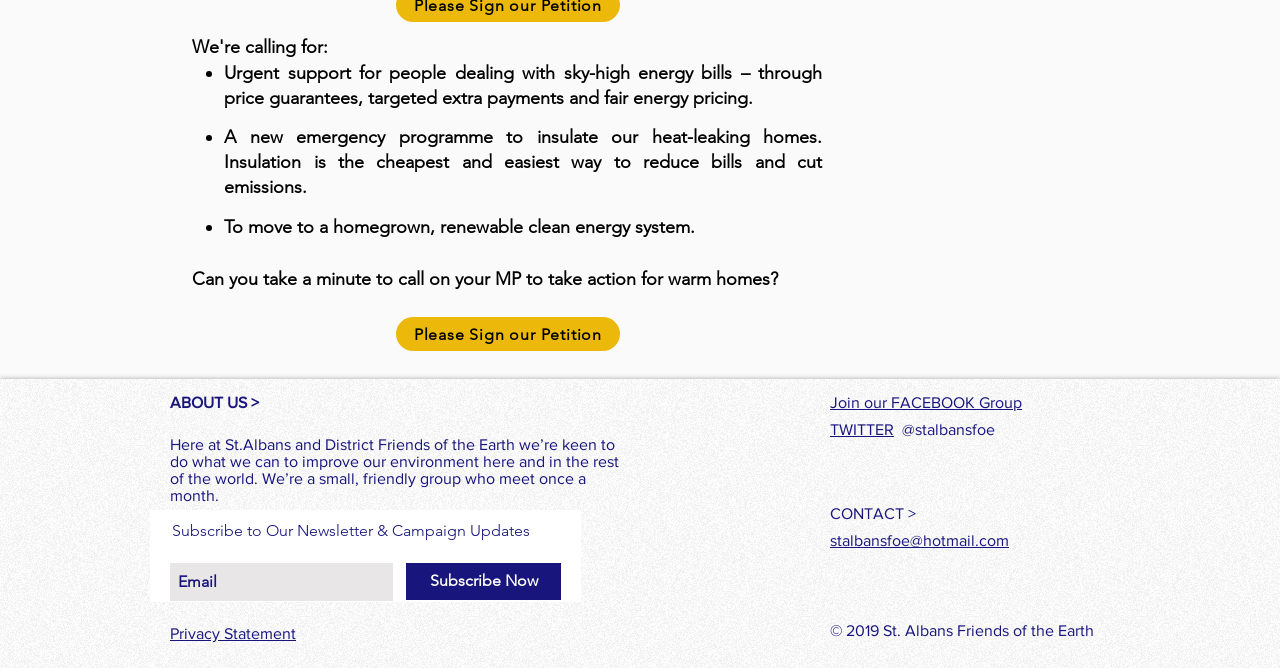Identify the bounding box for the element characterized by the following description: "Join our FACEBOOK Group".

[0.648, 0.59, 0.798, 0.615]